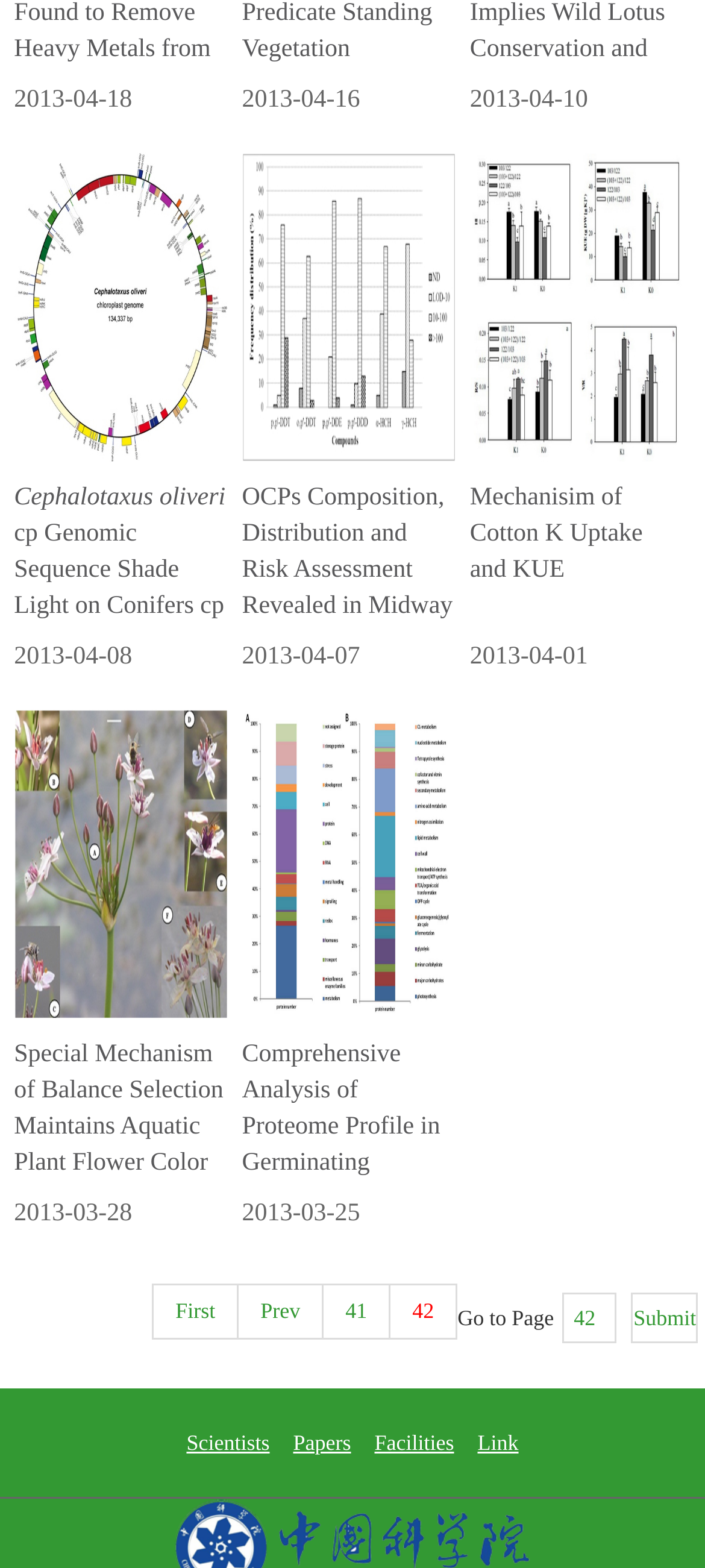Pinpoint the bounding box coordinates of the element you need to click to execute the following instruction: "View the facilities page". The bounding box should be represented by four float numbers between 0 and 1, in the format [left, top, right, bottom].

[0.531, 0.912, 0.644, 0.928]